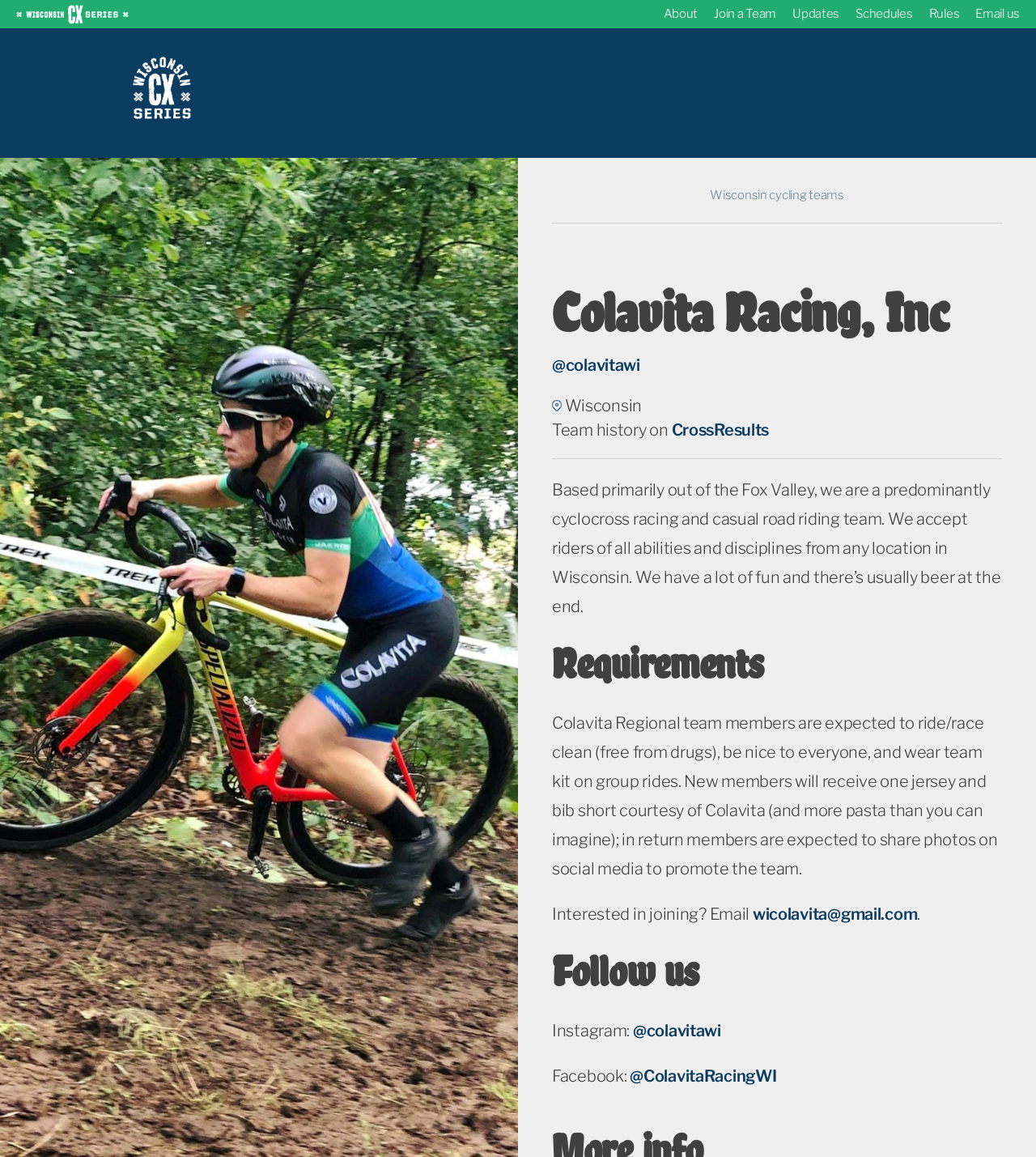Using the given element description, provide the bounding box coordinates (top-left x, top-left y, bottom-right x, bottom-right y) for the corresponding UI element in the screenshot: Join a Team

[0.681, 0.0, 0.757, 0.024]